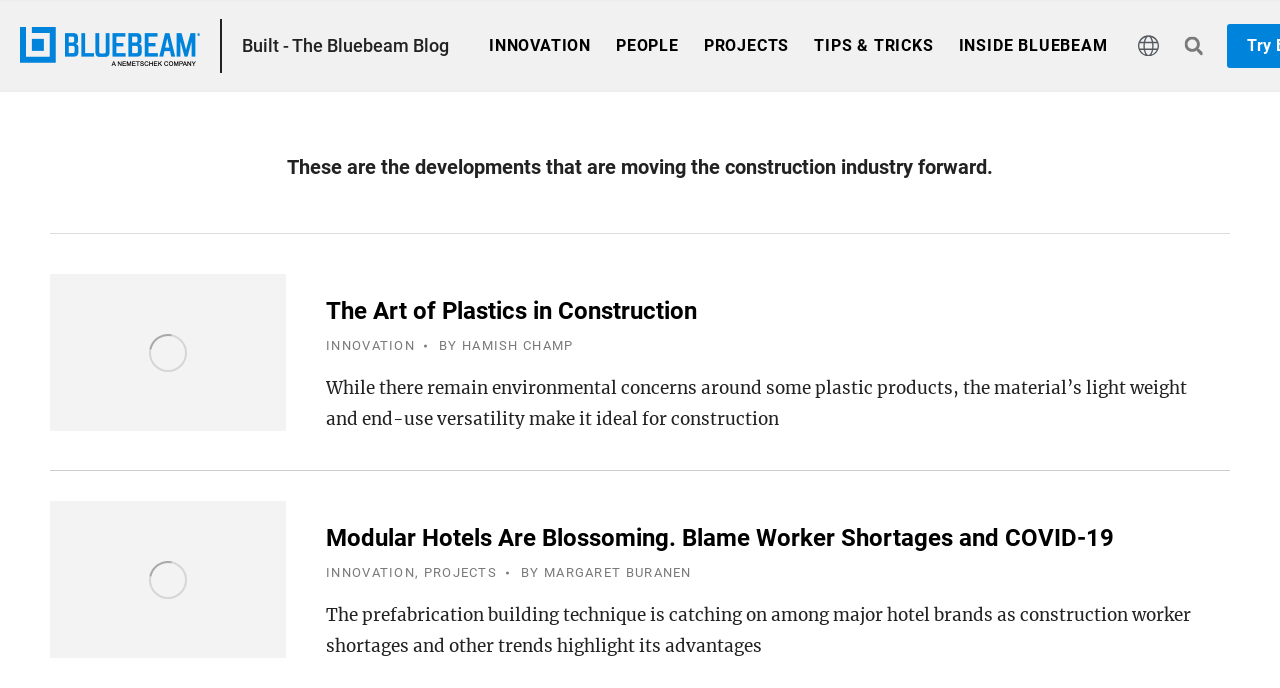How many links are in the navigation menu?
Refer to the image and give a detailed response to the question.

I counted the number of links in the navigation menu, which are 'INNOVATION', 'PEOPLE', 'PROJECTS', 'TIPS & TRICKS', and 'INSIDE BLUEBEAM'. There are 5 links in total.